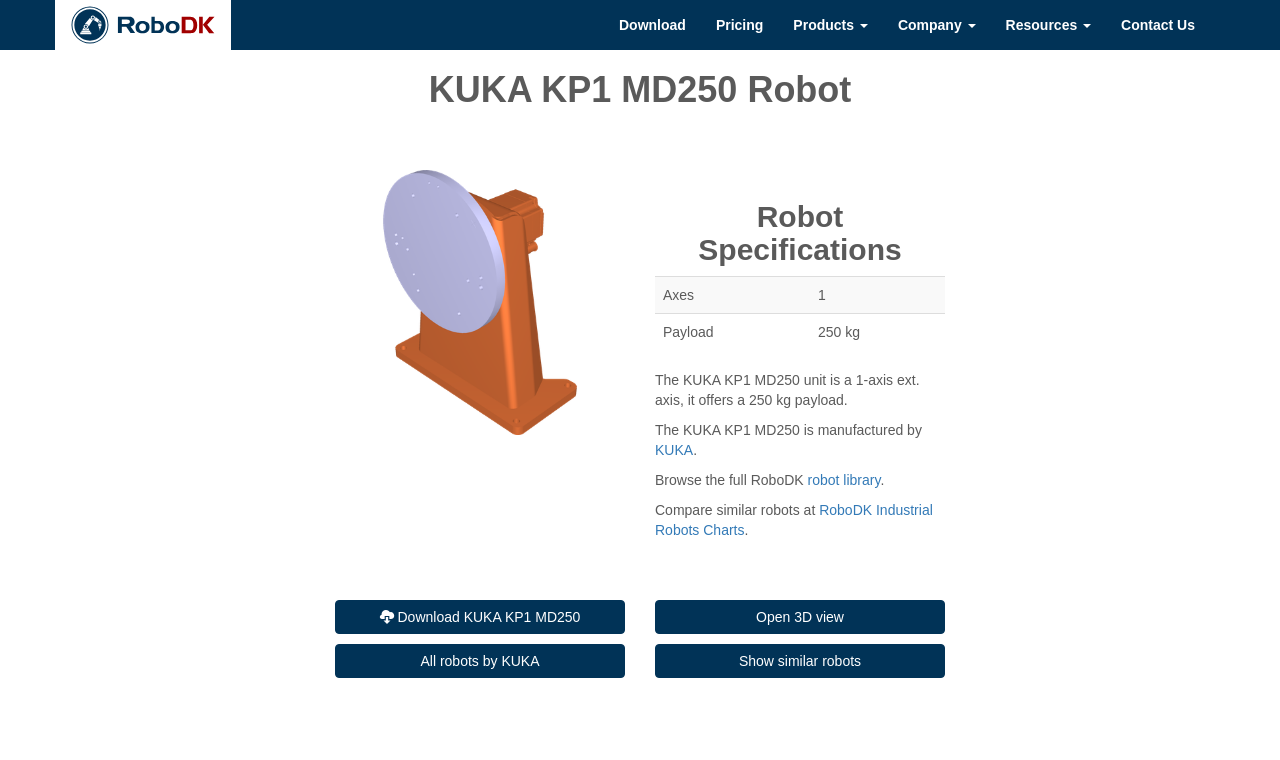Please identify the bounding box coordinates of the area that needs to be clicked to fulfill the following instruction: "View the 3D view of the robot."

[0.512, 0.789, 0.738, 0.834]